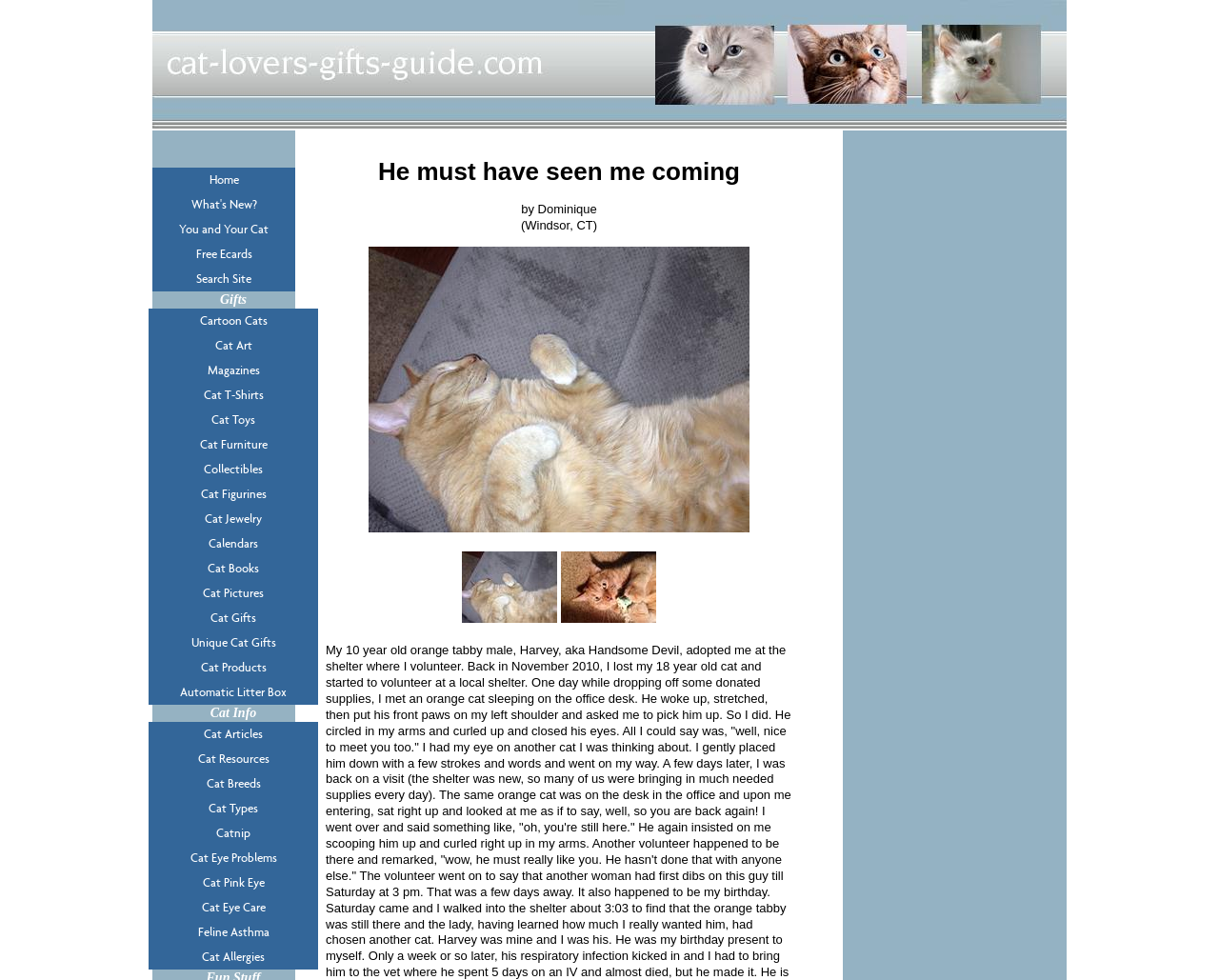Find the bounding box coordinates for the HTML element described in this sentence: "Catnip". Provide the coordinates as four float numbers between 0 and 1, in the format [left, top, right, bottom].

[0.122, 0.838, 0.261, 0.863]